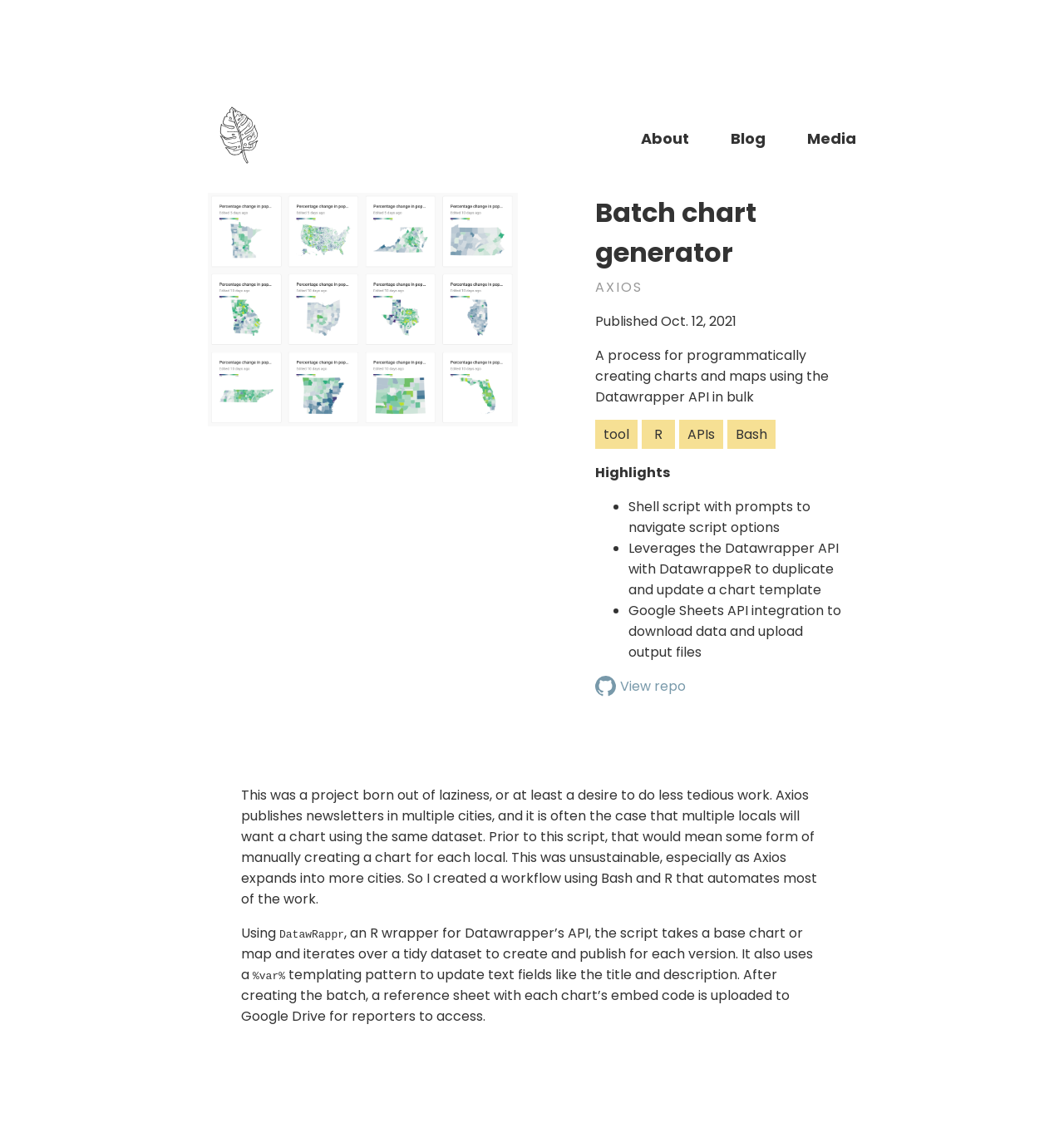What is the motivation behind creating the batch chart generator?
Refer to the image and provide a one-word or short phrase answer.

Laziness and tedious work